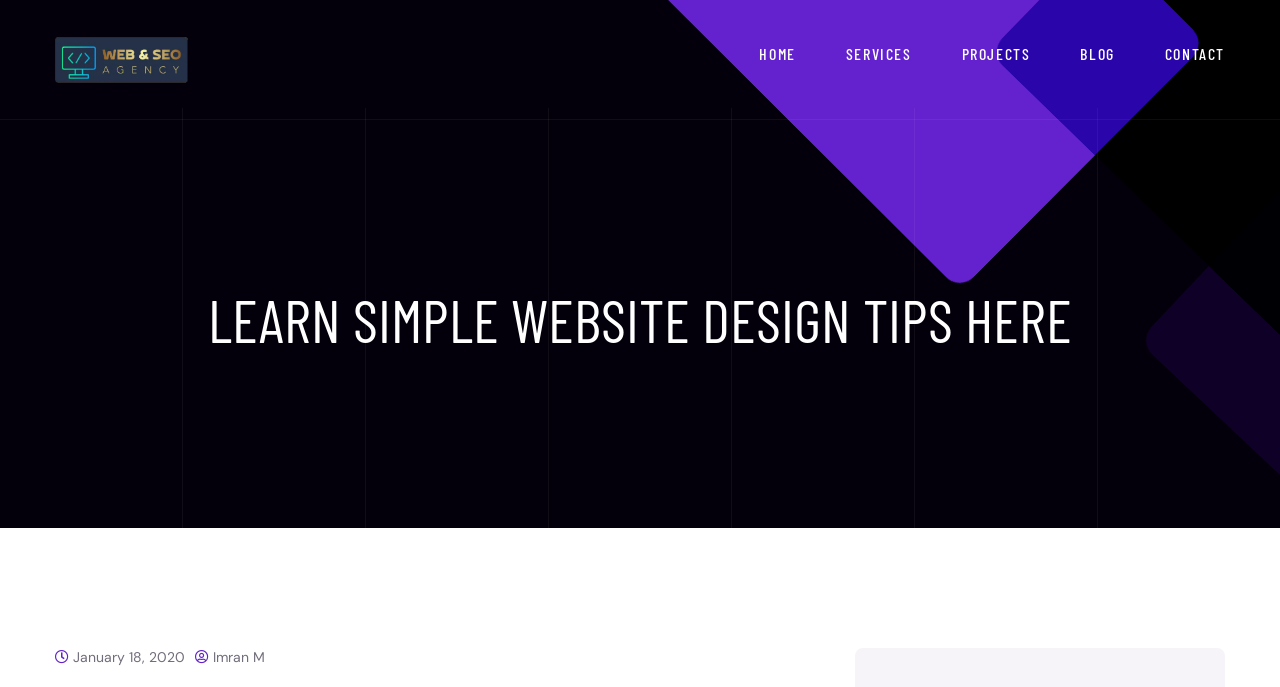Determine the bounding box coordinates for the UI element described. Format the coordinates as (top-left x, top-left y, bottom-right x, bottom-right y) and ensure all values are between 0 and 1. Element description: Imran M

[0.166, 0.943, 0.207, 0.969]